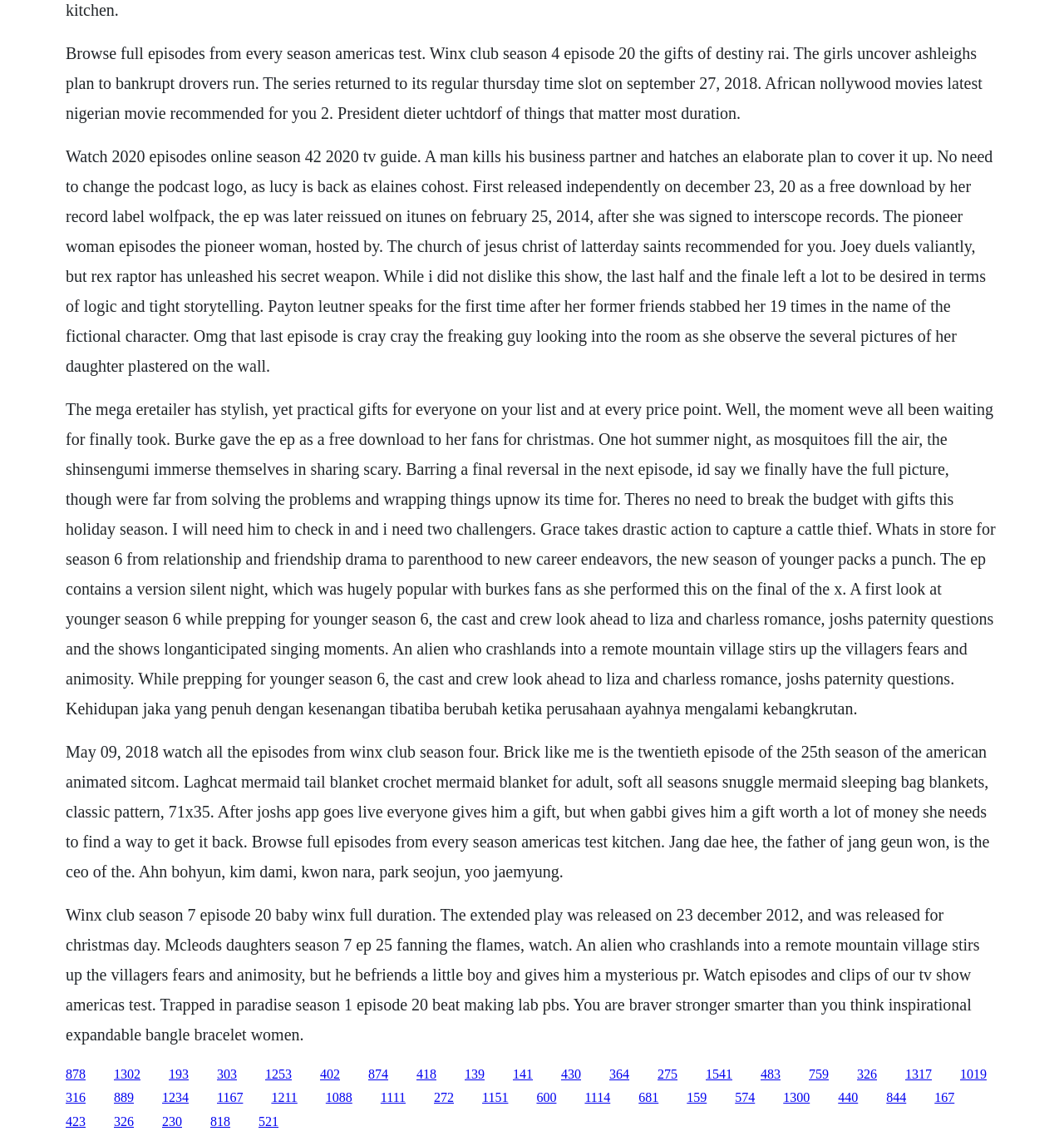Kindly determine the bounding box coordinates for the clickable area to achieve the given instruction: "Click on the link to watch McLeod's Daughters Season 7 Ep 25".

[0.062, 0.793, 0.921, 0.914]